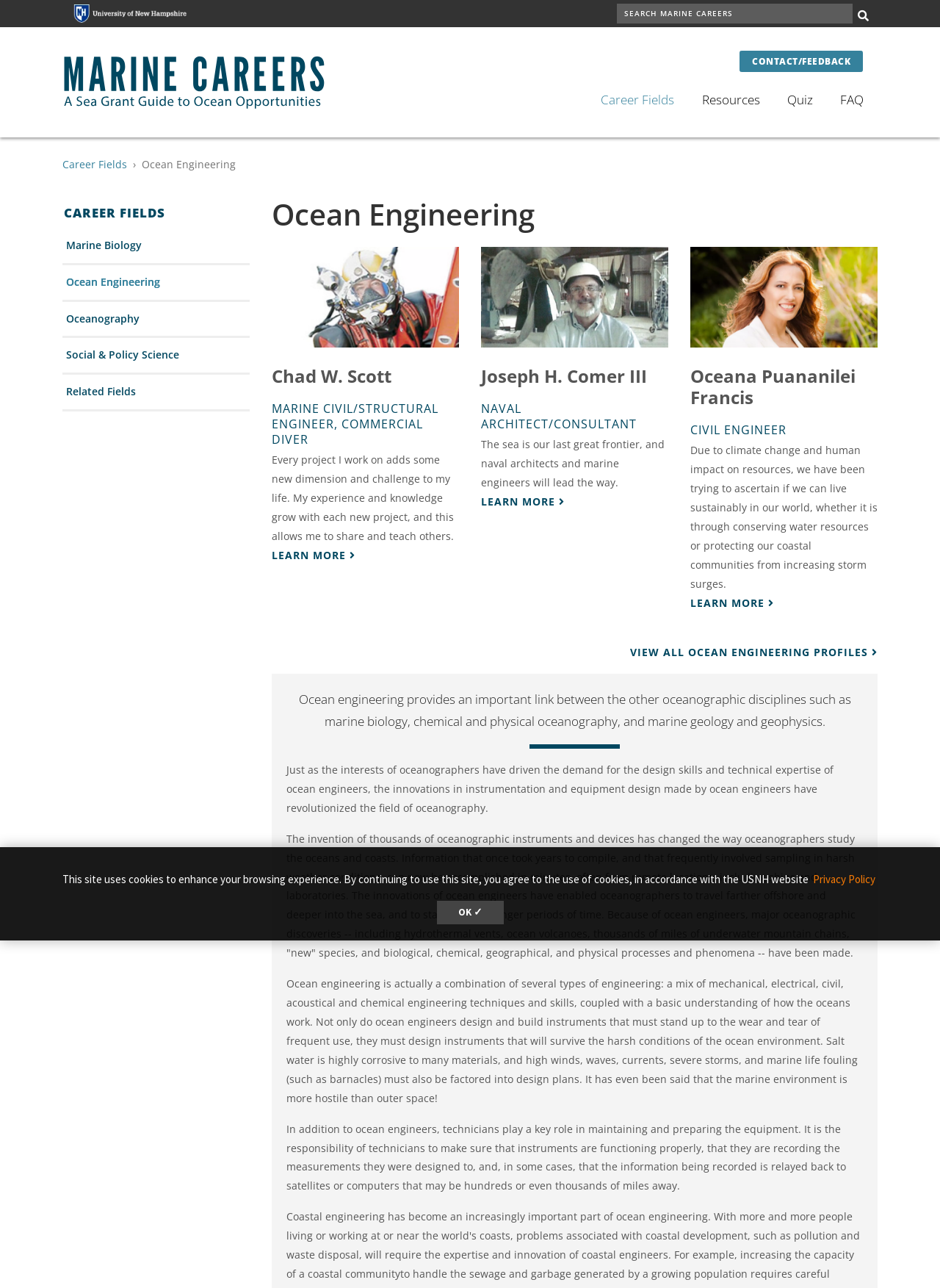Identify the bounding box coordinates of the clickable region required to complete the instruction: "Contact/Feedback". The coordinates should be given as four float numbers within the range of 0 and 1, i.e., [left, top, right, bottom].

[0.787, 0.039, 0.918, 0.056]